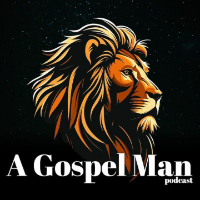Give a detailed account of everything present in the image.

The image features the logo for the "A Gospel Man" podcast, prominently displaying a majestic lion's head characterized by its vibrant orange and yellow hues against a dark, starry background. The lion symbolizes strength, leadership, and courage, which aligns with the podcast's themes centered around biblical manhood and spiritual growth. Below the lion's image, the podcast title "A Gospel Man" is displayed in bold, white letters, with the word "podcast" in a smaller font, emphasizing its audio format. This design encapsulates the essence of the podcast, inviting listeners to explore teachings and discussions that encourage men to embody biblical principles in their lives.